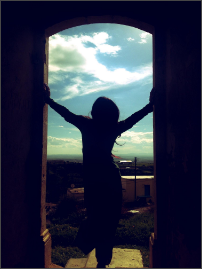What is the setting of the scene?
Provide a fully detailed and comprehensive answer to the question.

The setting of the scene appears to be rustic, with hints of greenery and structures visible in the distance, which enhances the connection to nature and the journey of discovery associated with the project mentioned in the narrative context.